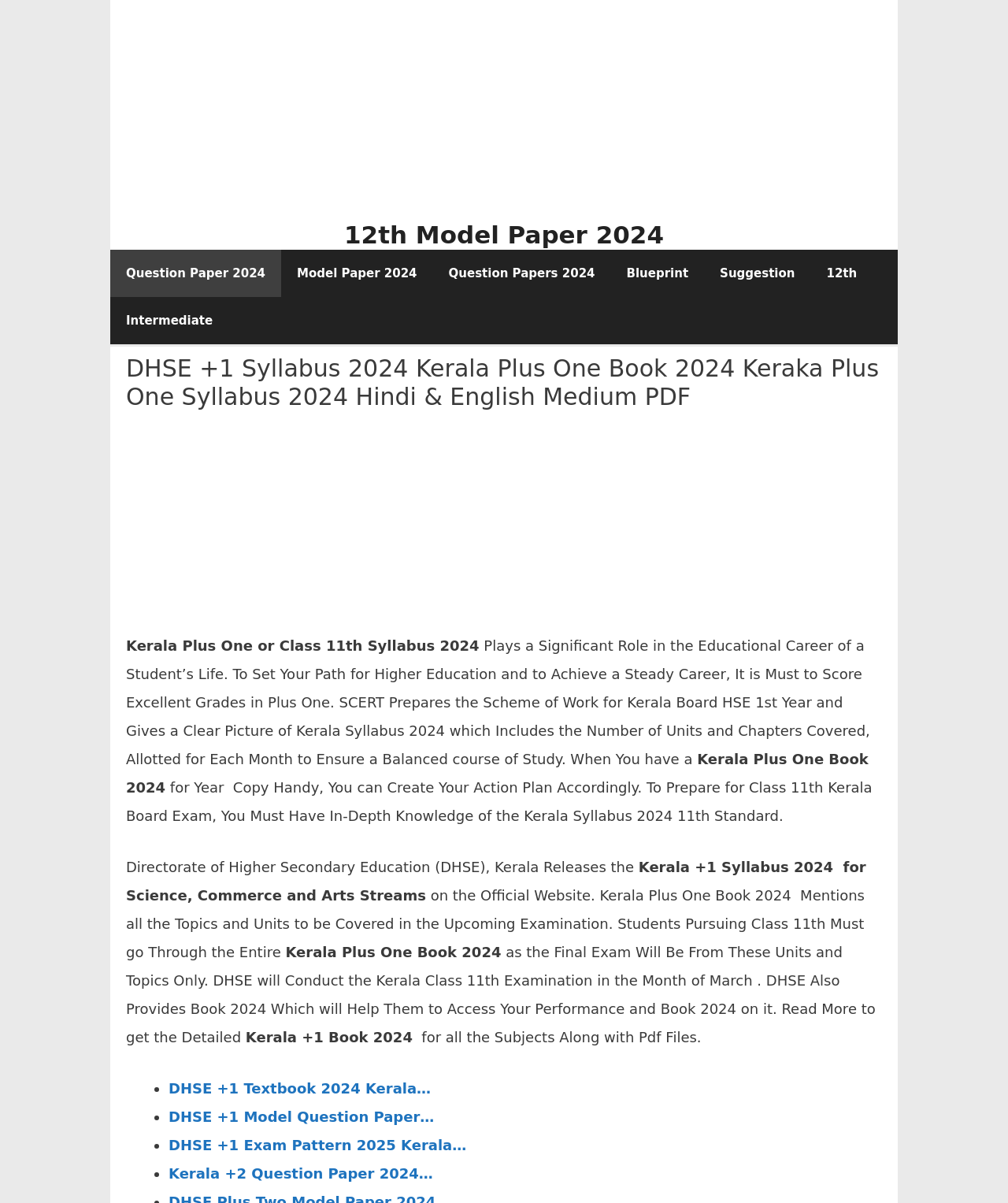What is provided by DHSE to help students access their performance?
Look at the screenshot and respond with a single word or phrase.

Book 2024